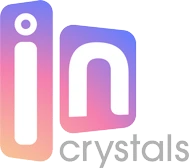Provide a one-word or brief phrase answer to the question:
What type of aesthetic does the logo reflect?

contemporary